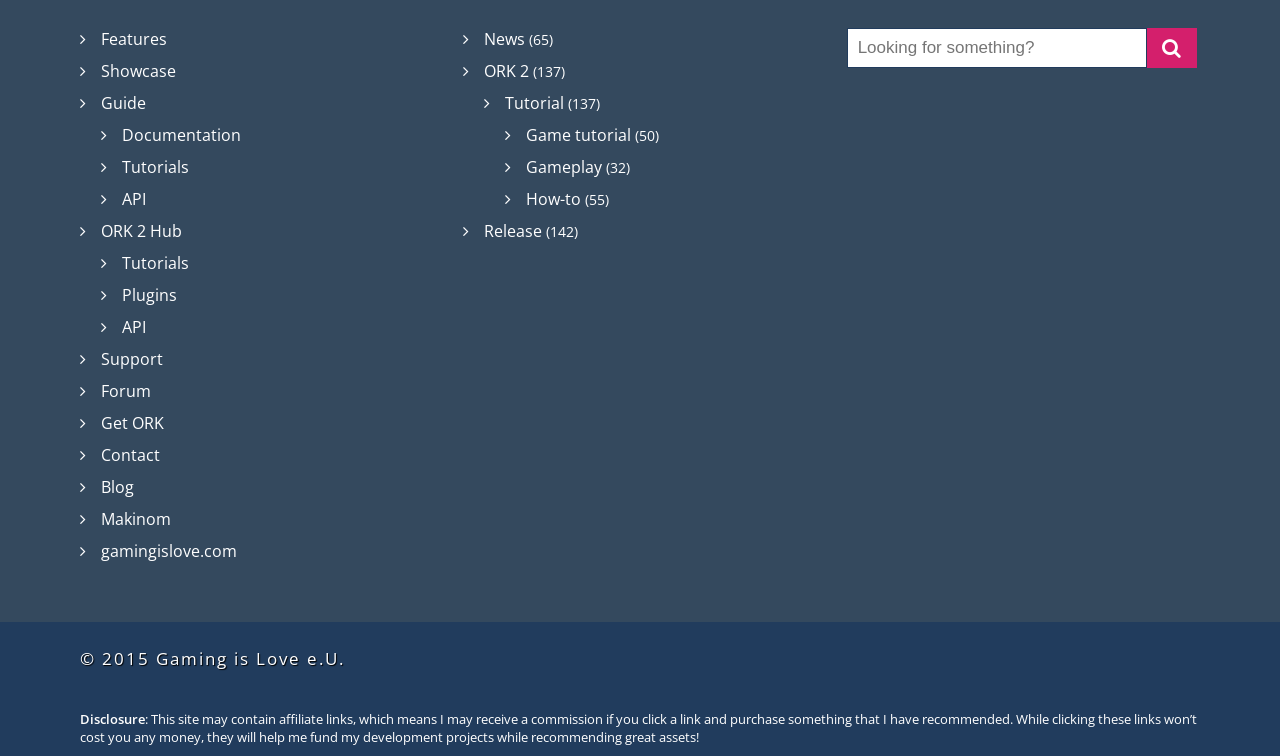Could you indicate the bounding box coordinates of the region to click in order to complete this instruction: "Read the blog".

[0.062, 0.63, 0.105, 0.659]